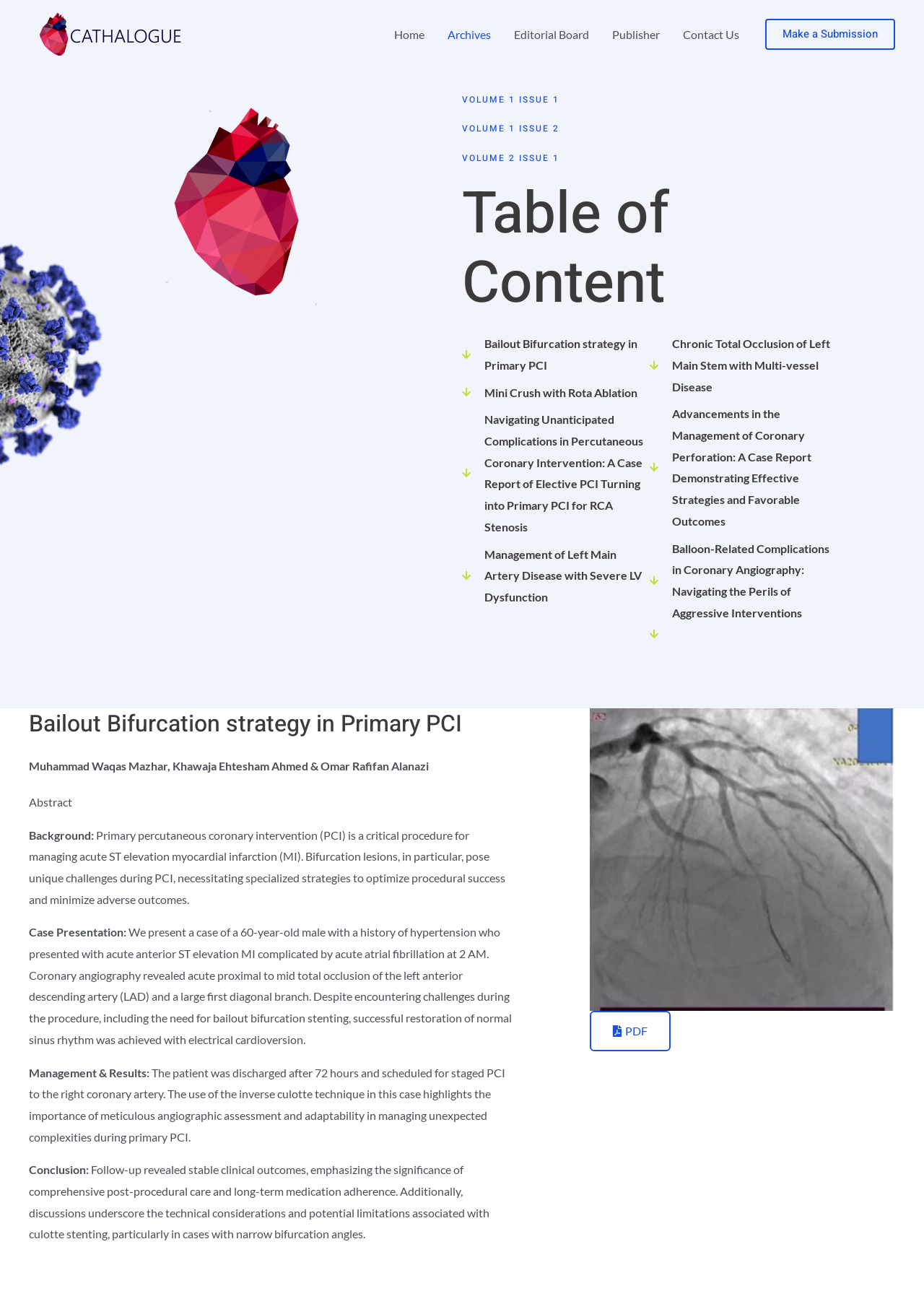Could you find the bounding box coordinates of the clickable area to complete this instruction: "Download the PDF of the article"?

[0.638, 0.783, 0.726, 0.814]